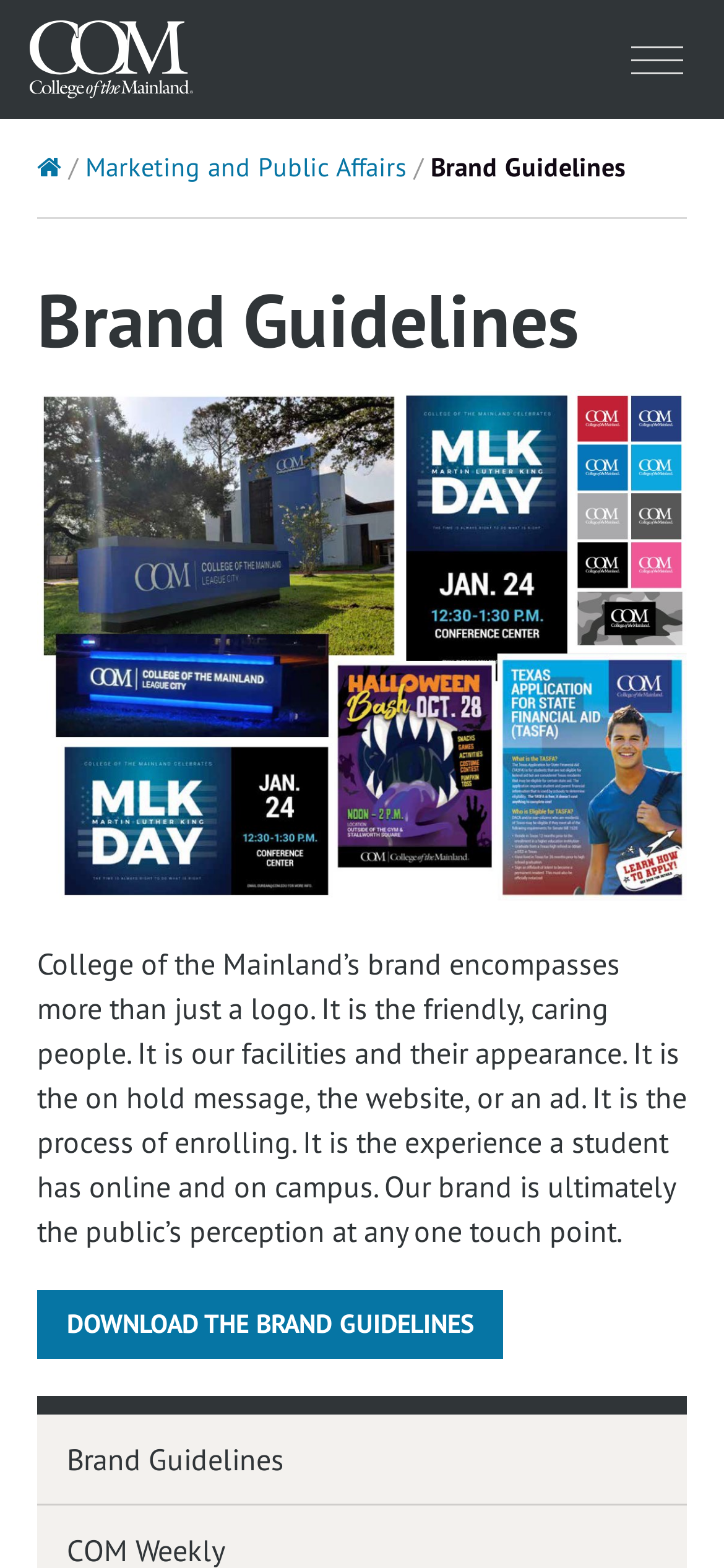What is the purpose of the brand guidelines?
Use the image to give a comprehensive and detailed response to the question.

The brand guidelines are intended to shape the public's perception of the college at various touch points, including the website, ads, and facilities, as described in the static text element.